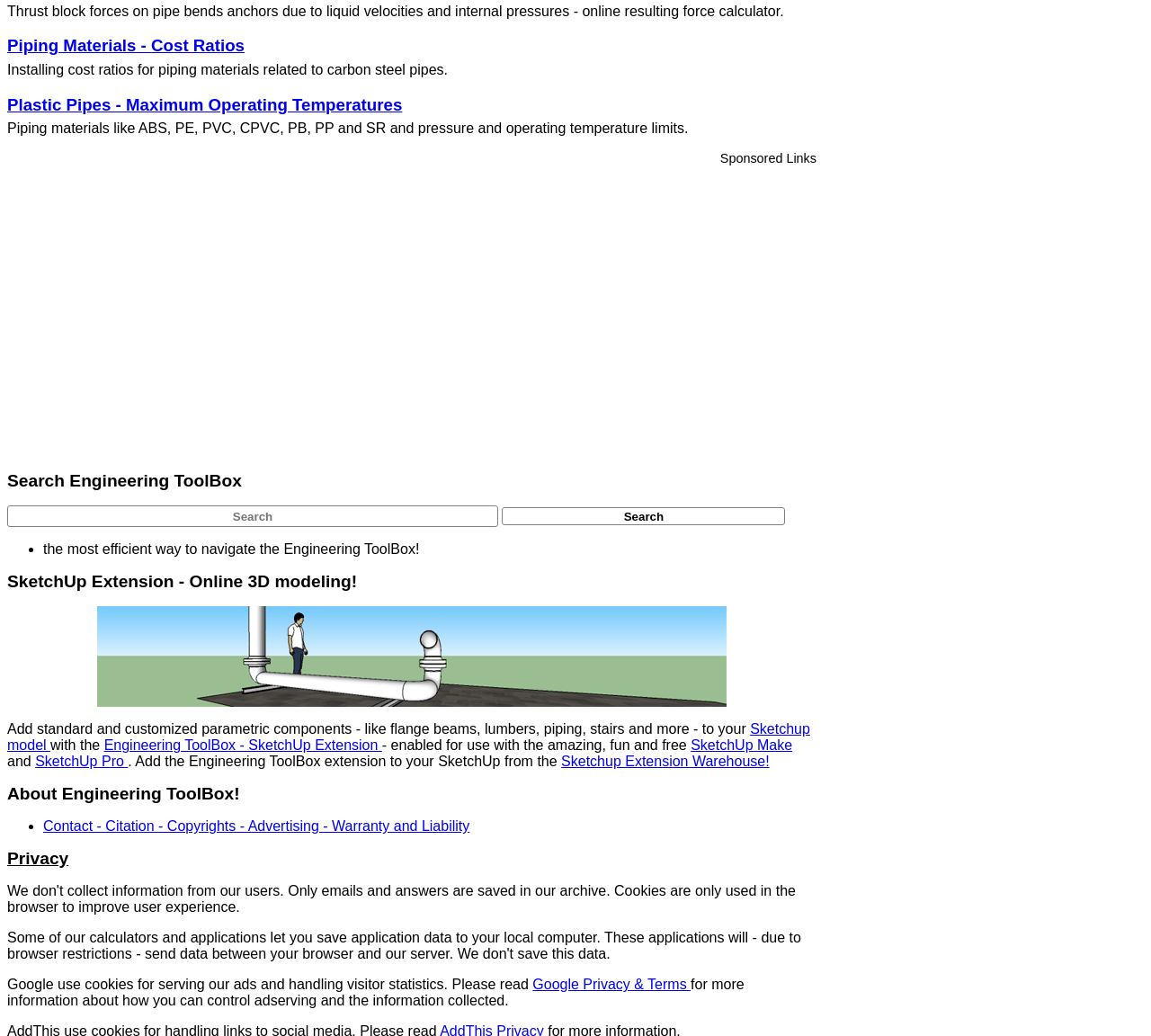Please respond to the question with a concise word or phrase:
What is the purpose of the Engineering ToolBox extension?

To add parametric components to SketchUp models